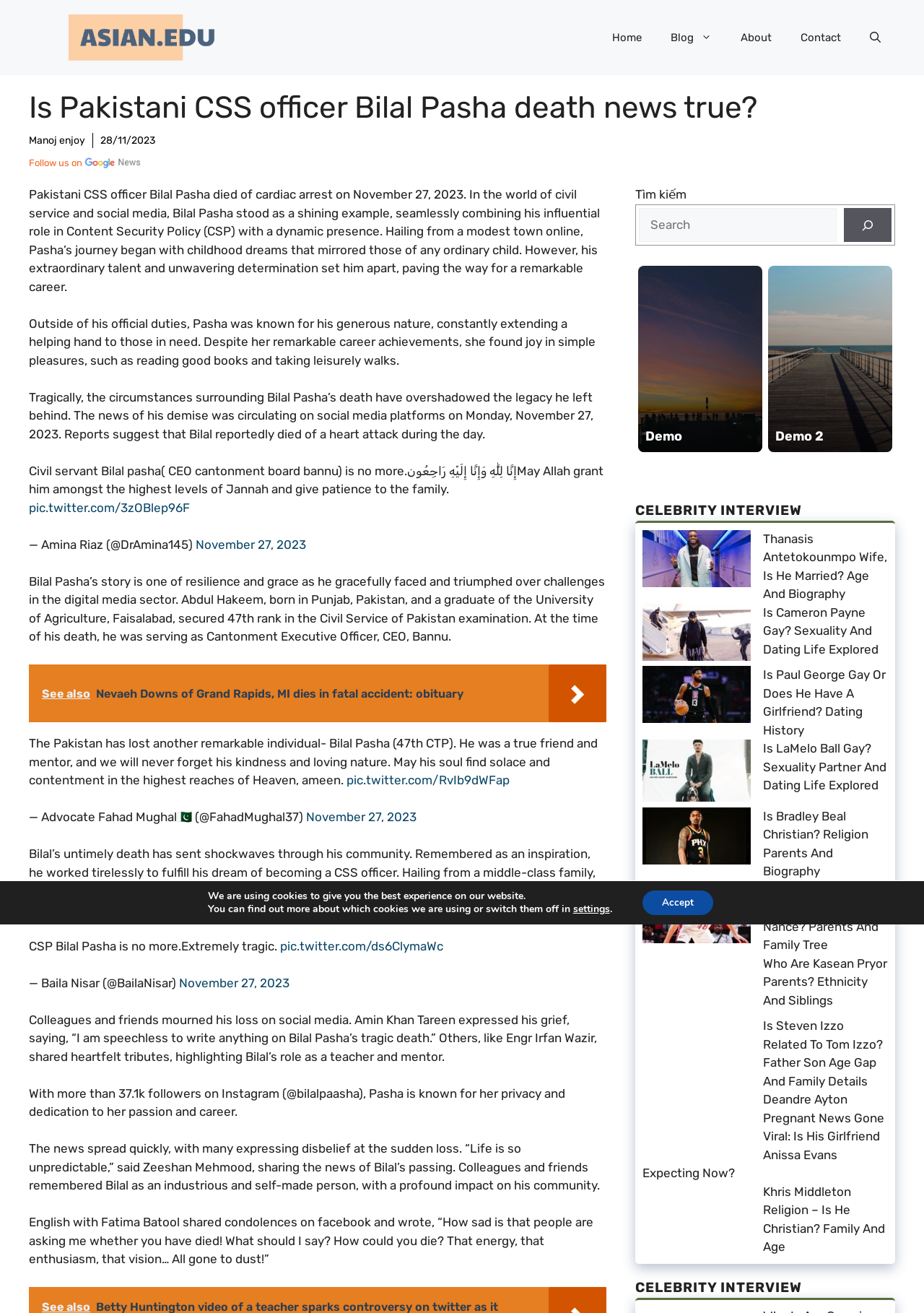Locate the bounding box coordinates of the element that needs to be clicked to carry out the instruction: "Read the article about Thanasis Antetokounmpo's wife". The coordinates should be given as four float numbers ranging from 0 to 1, i.e., [left, top, right, bottom].

[0.695, 0.404, 0.812, 0.451]